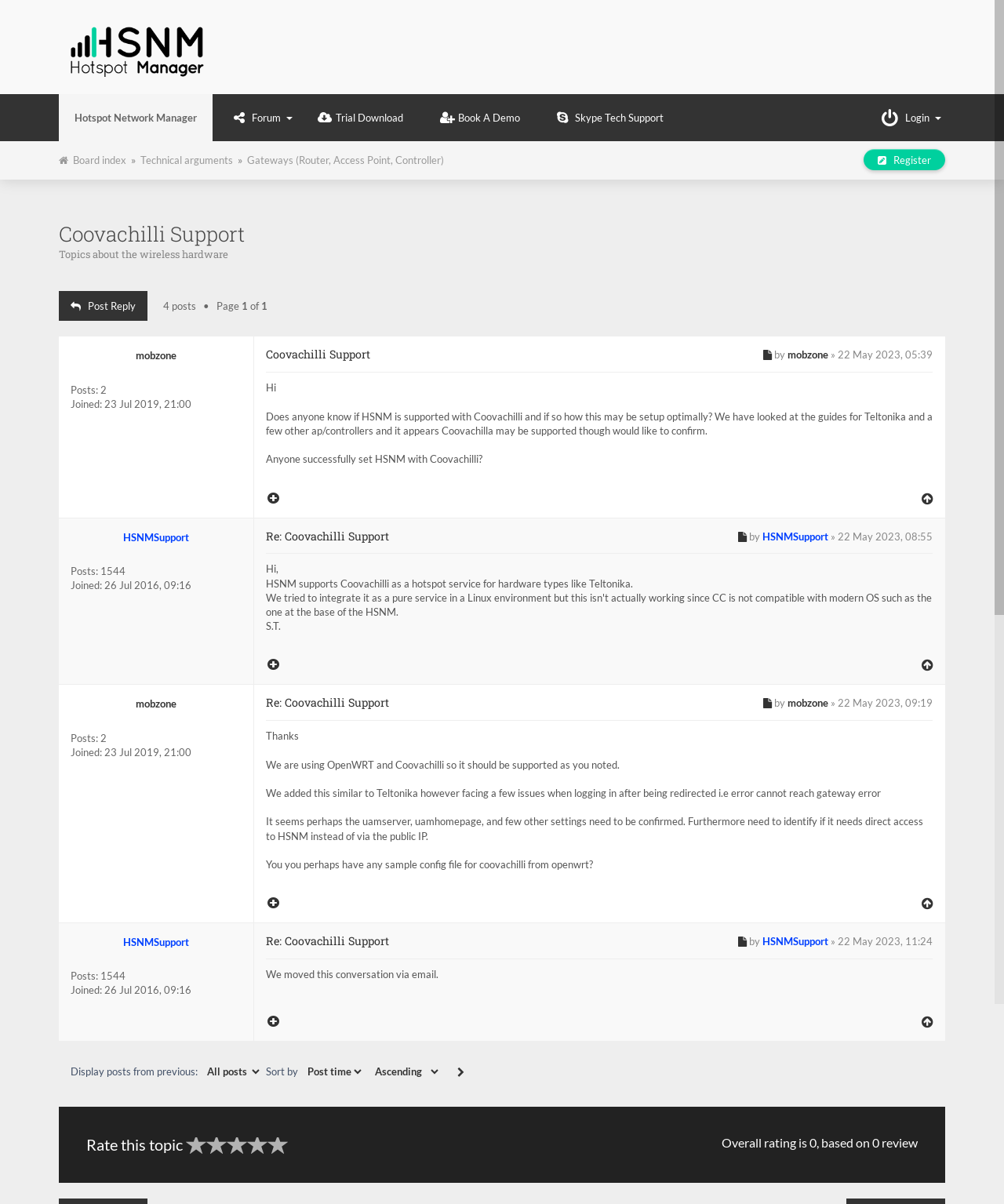Can you find the bounding box coordinates of the area I should click to execute the following instruction: "Click on the 'Book A Demo' link"?

[0.417, 0.078, 0.534, 0.117]